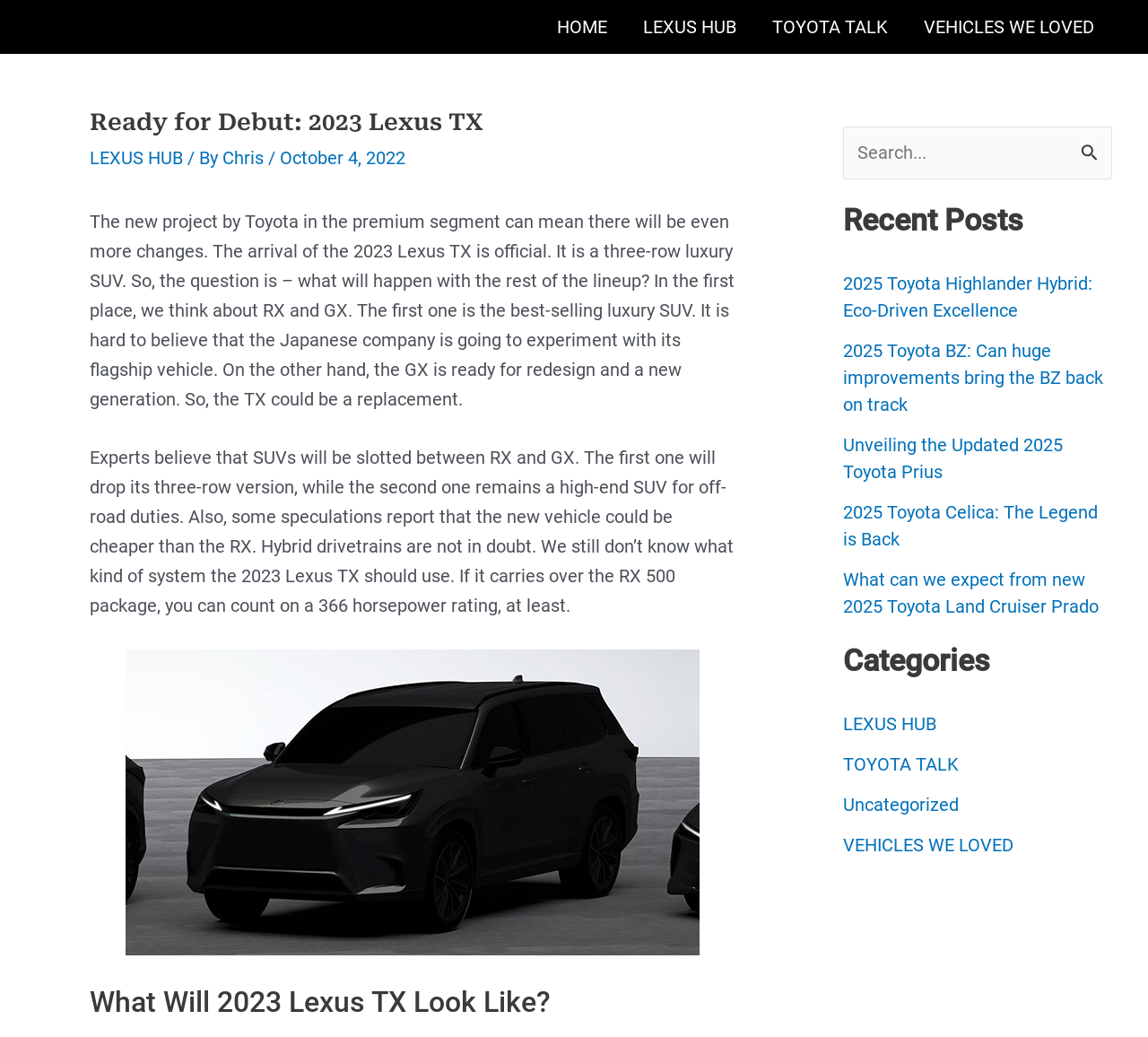Can you specify the bounding box coordinates of the area that needs to be clicked to fulfill the following instruction: "Click on HOME"?

[0.47, 0.0, 0.545, 0.052]